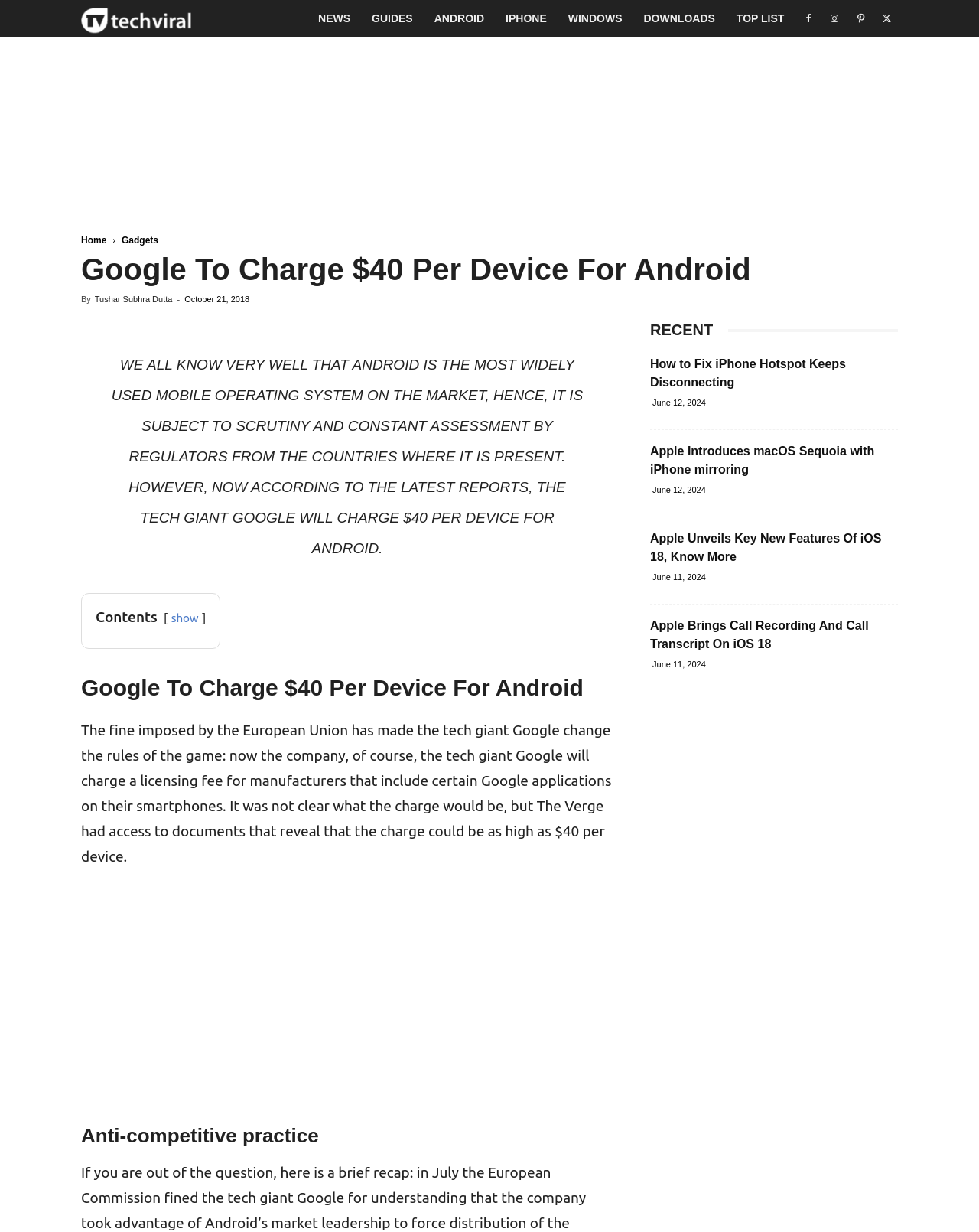Given the element description "Ethics" in the screenshot, predict the bounding box coordinates of that UI element.

None